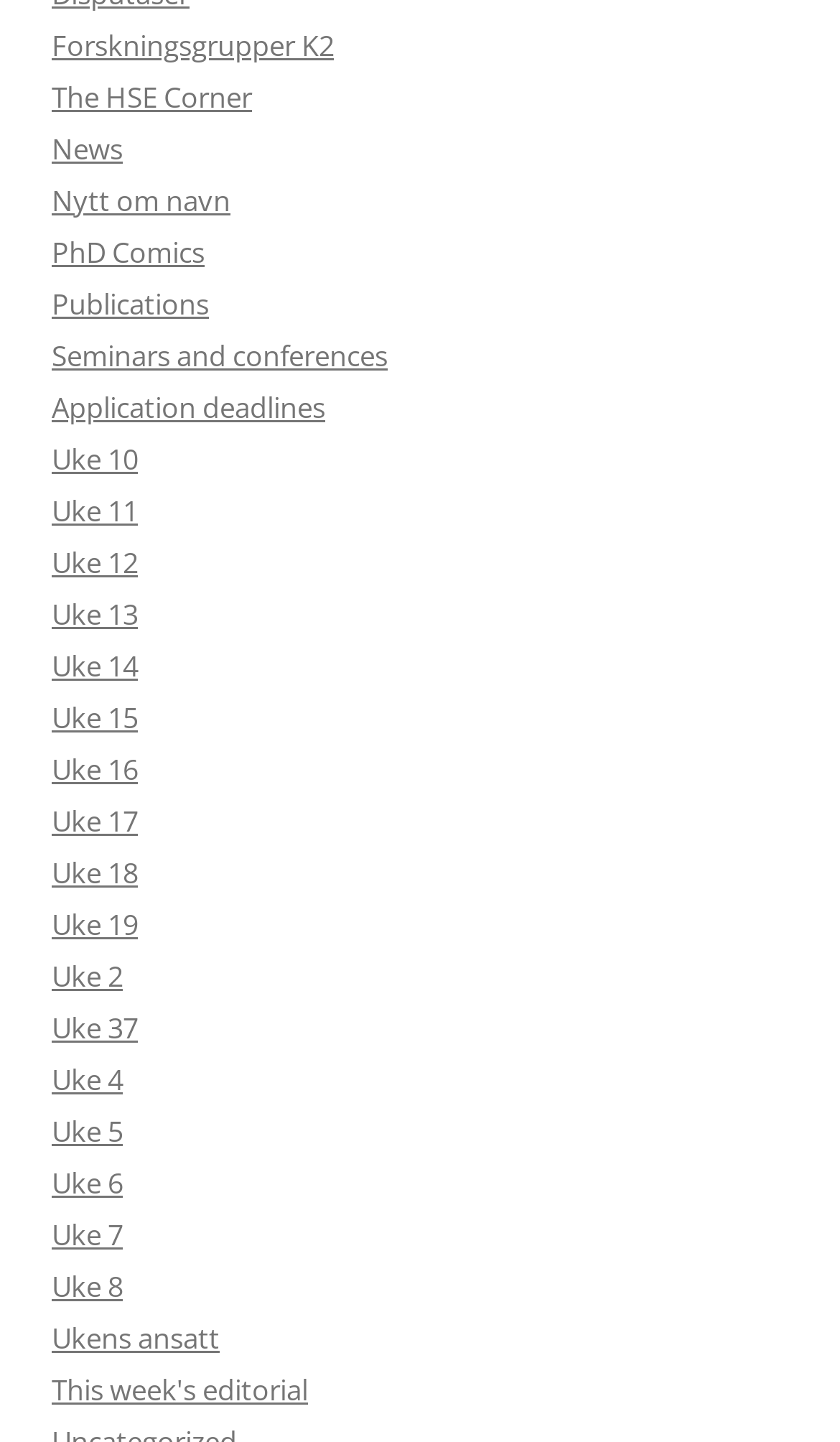Locate the bounding box coordinates of the area you need to click to fulfill this instruction: 'Check PhD Comics'. The coordinates must be in the form of four float numbers ranging from 0 to 1: [left, top, right, bottom].

[0.062, 0.161, 0.244, 0.188]